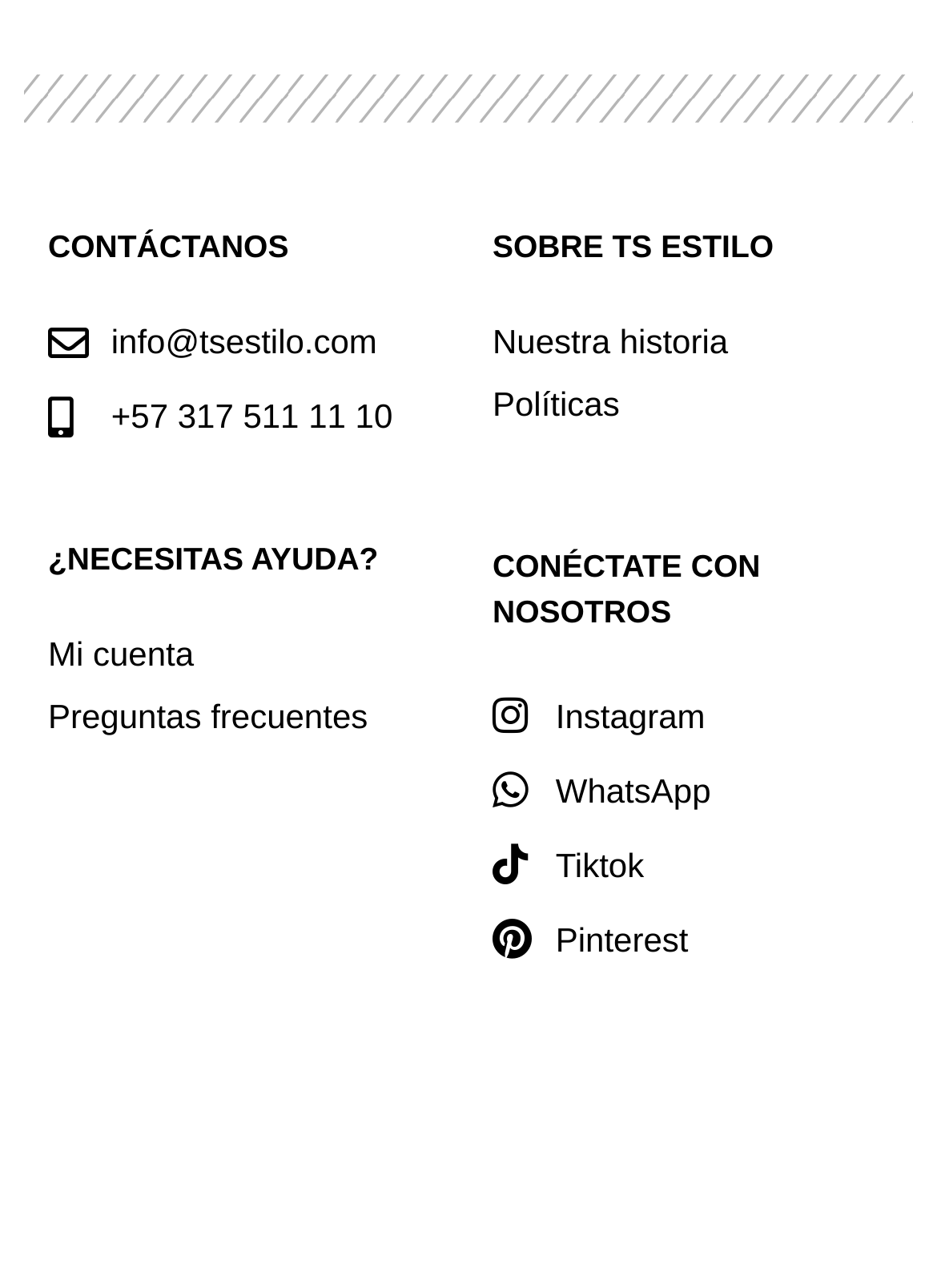Find the bounding box coordinates for the UI element whose description is: "Pinterest". The coordinates should be four float numbers between 0 and 1, in the format [left, top, right, bottom].

[0.526, 0.705, 0.949, 0.754]